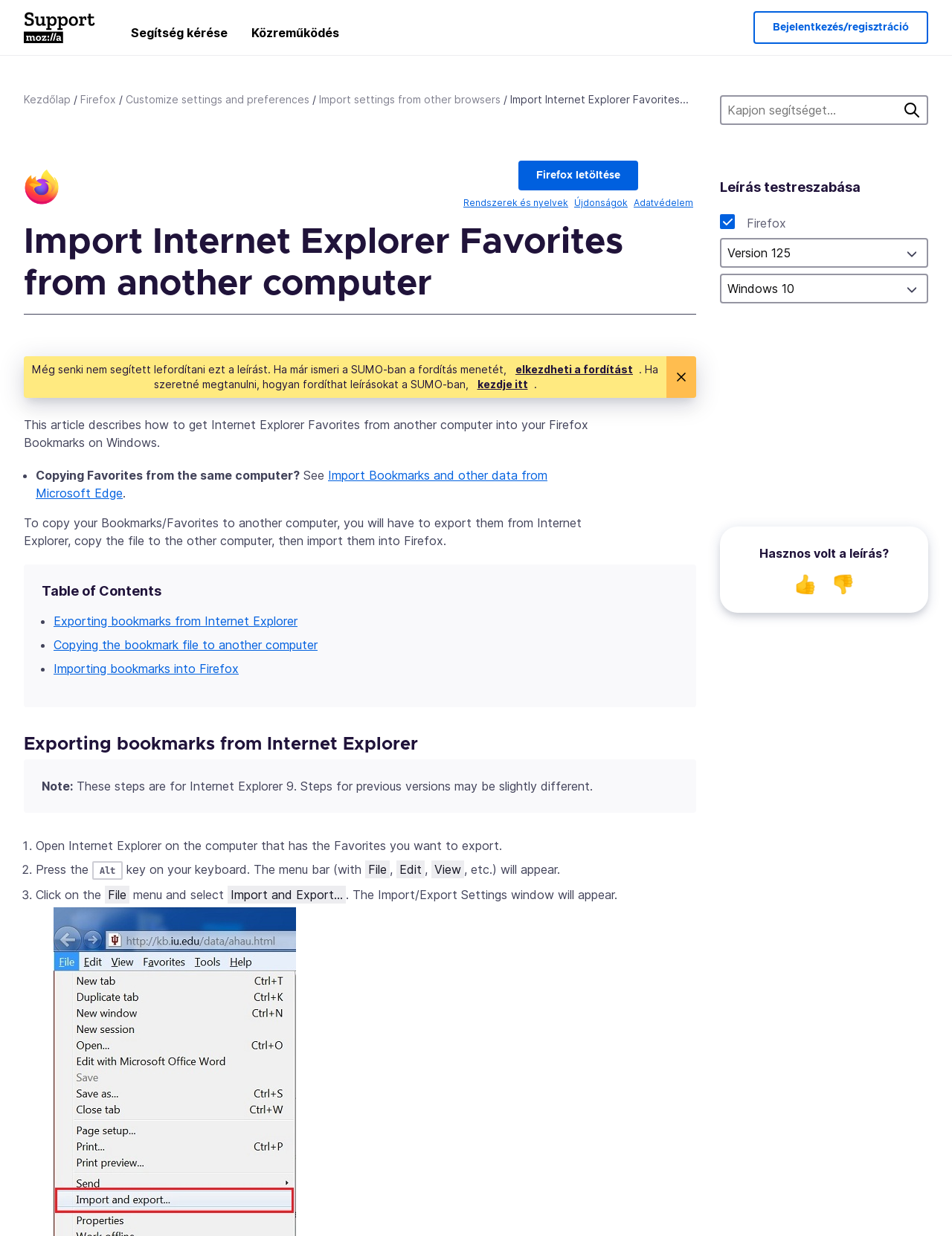Summarize the webpage with a detailed and informative caption.

This webpage is a support article from Mozilla, titled "Import Internet Explorer Favorites from another computer | Firefox Support". At the top left corner, there is a Mozilla Support logo, and next to it, a menu with links to "Segítség kérése" (Help), "Közreműködés" (Contribute), and "Bejelentkezés/regisztráció" (Login/Register). 

Below the logo, there are links to "Kezdőlap" (Home), "Firefox", "Customize settings and preferences", and "Import settings from other browsers". A search box is located at the top right corner, with a button labeled "Keresés" (Search).

The main content of the page is divided into sections. The first section has a heading "Leírás testreszabása" (Description customization) and contains a combobox and a search box. 

The next section has a heading "Hasznos volt a leírás?" (Was this description helpful?) with two buttons labeled "Igen" (Yes) and "Nem" (No). 

Below this, there is a header section with links to "Firefox", "Firefox letöltése" (Firefox download), "Rendszerek és nyelvek" (Systems and languages), "Újdonságok" (News), and "Adatvédelem" (Data protection).

The main article starts with a heading "Import Internet Explorer Favorites from another computer" and has a brief introduction to the topic. The article is divided into sections, including "Table of Contents", "Exporting bookmarks from Internet Explorer", "Copying the bookmark file to another computer", and "Importing bookmarks into Firefox". Each section has a heading, followed by a list of steps or instructions. The steps are numbered and include detailed explanations and notes.